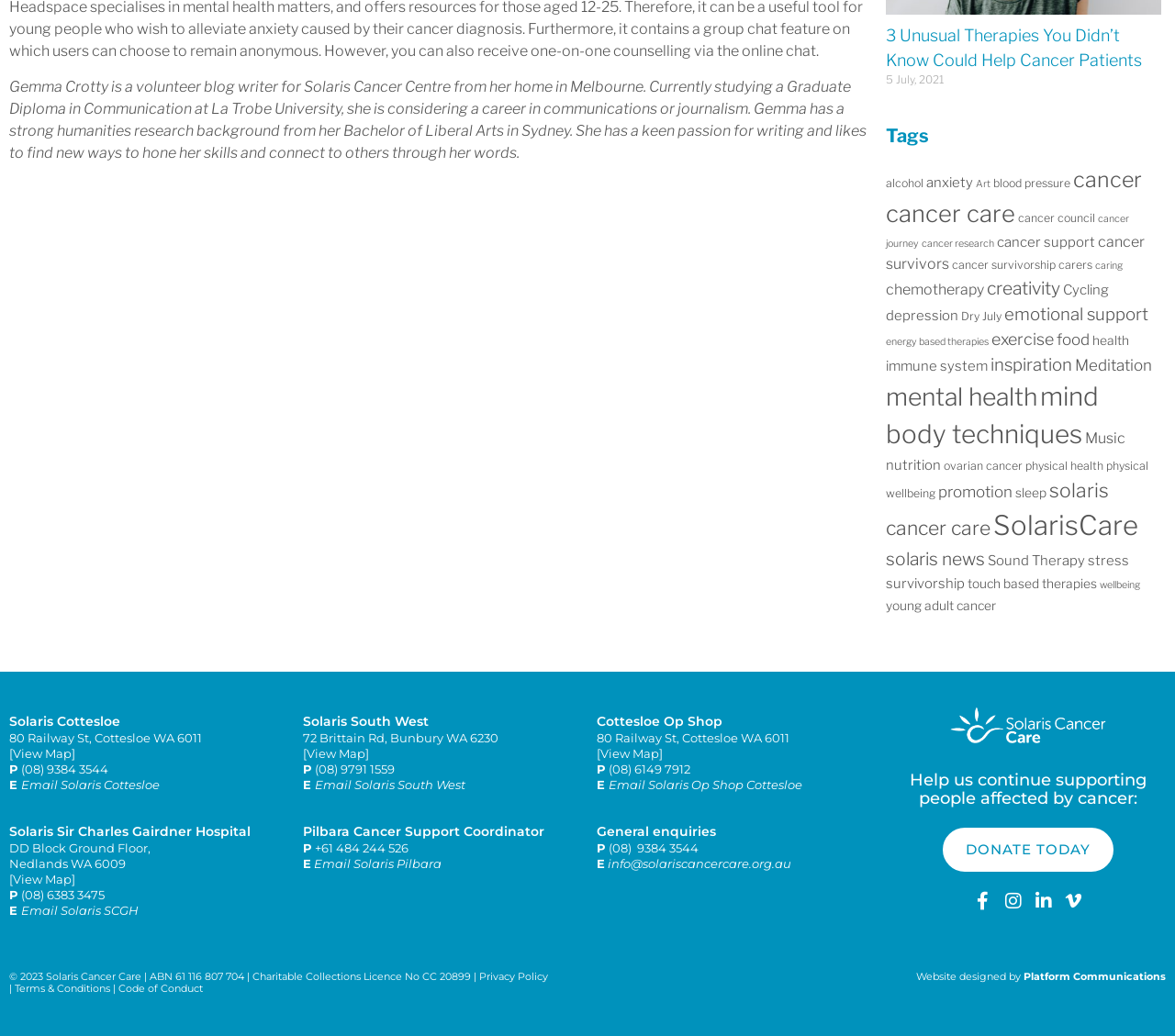Kindly provide the bounding box coordinates of the section you need to click on to fulfill the given instruction: "View the map of Solaris Cottesloe".

[0.008, 0.72, 0.064, 0.734]